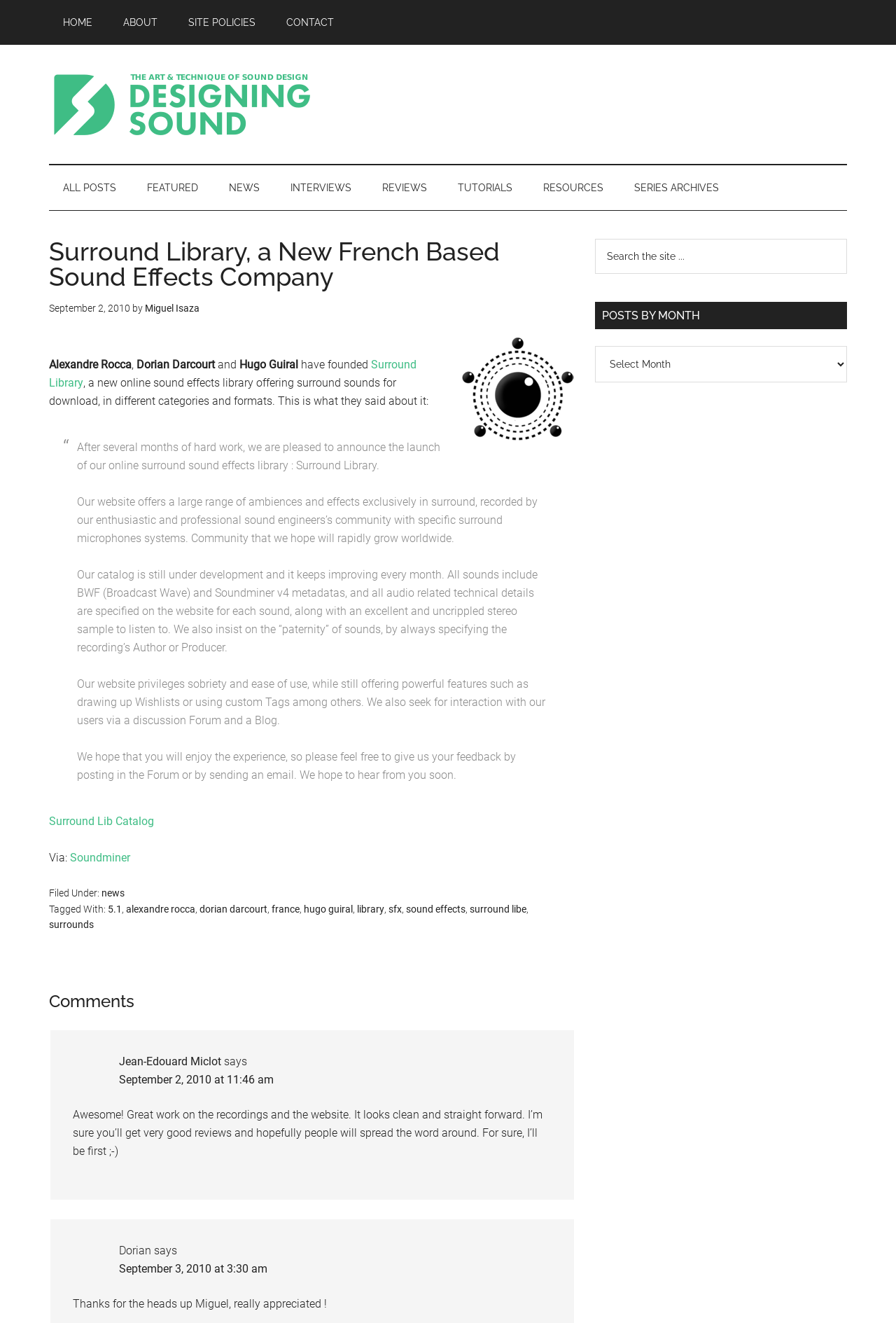Please give a succinct answer using a single word or phrase:
What is the name of the sound effects company?

Surround Library